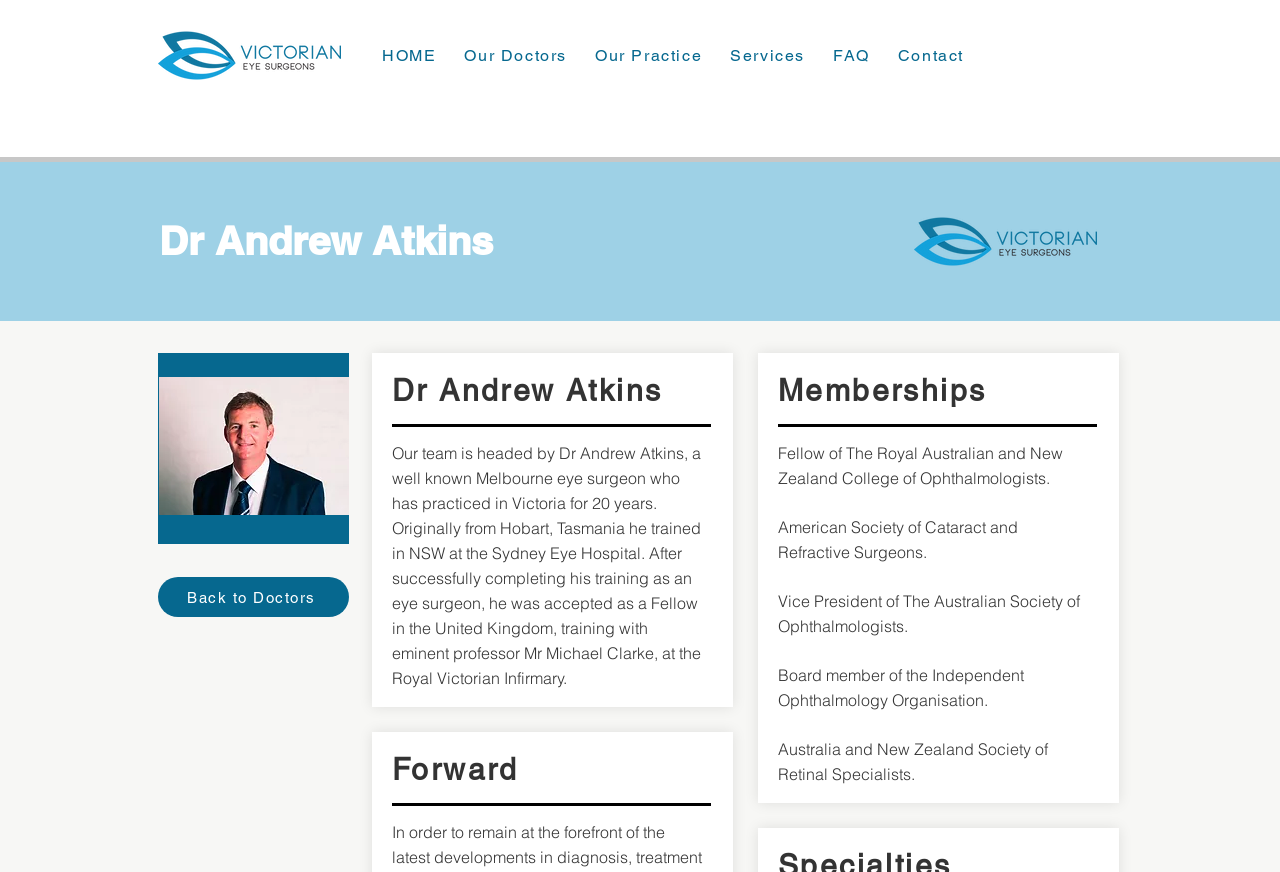Carefully examine the image and provide an in-depth answer to the question: What is the name of the doctor on this webpage?

I determined the answer by looking at the heading element with the text 'Dr Andrew Atkins' which appears twice on the webpage, indicating that the webpage is about this doctor.